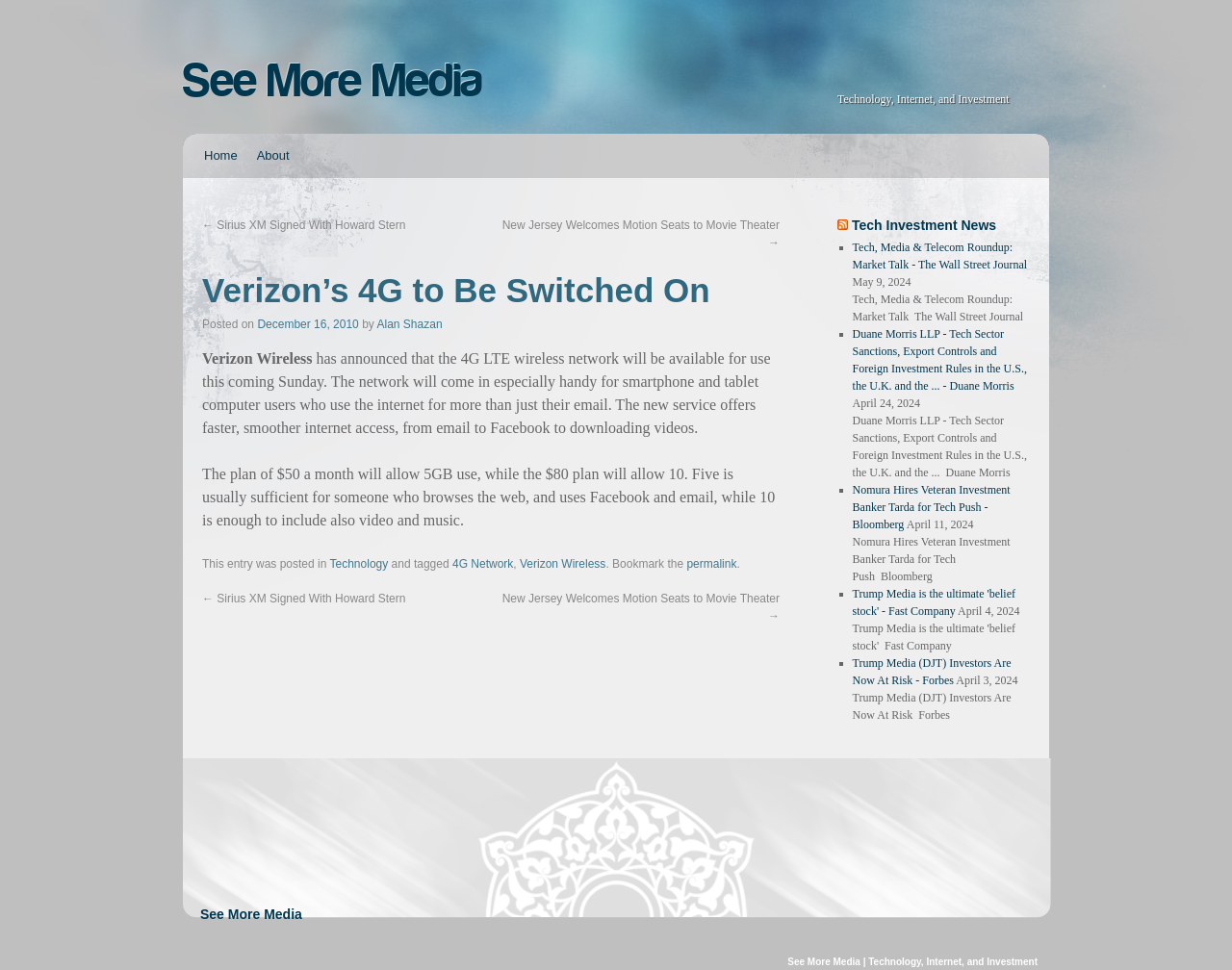Please answer the following question using a single word or phrase: 
What is the name of the wireless network?

4G LTE